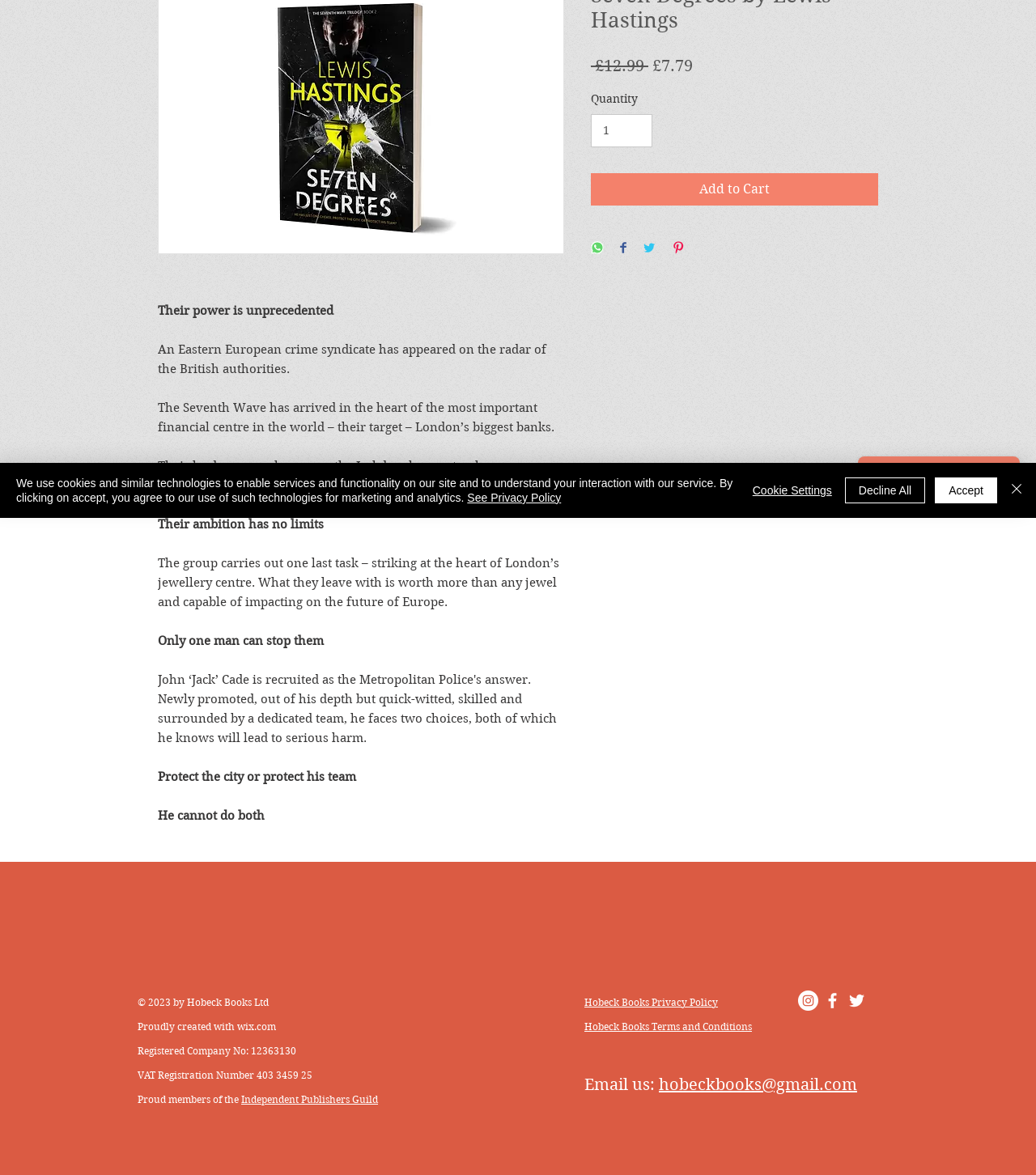Provide the bounding box coordinates of the UI element this sentence describes: "Independent Publishers Guild".

[0.233, 0.931, 0.365, 0.941]